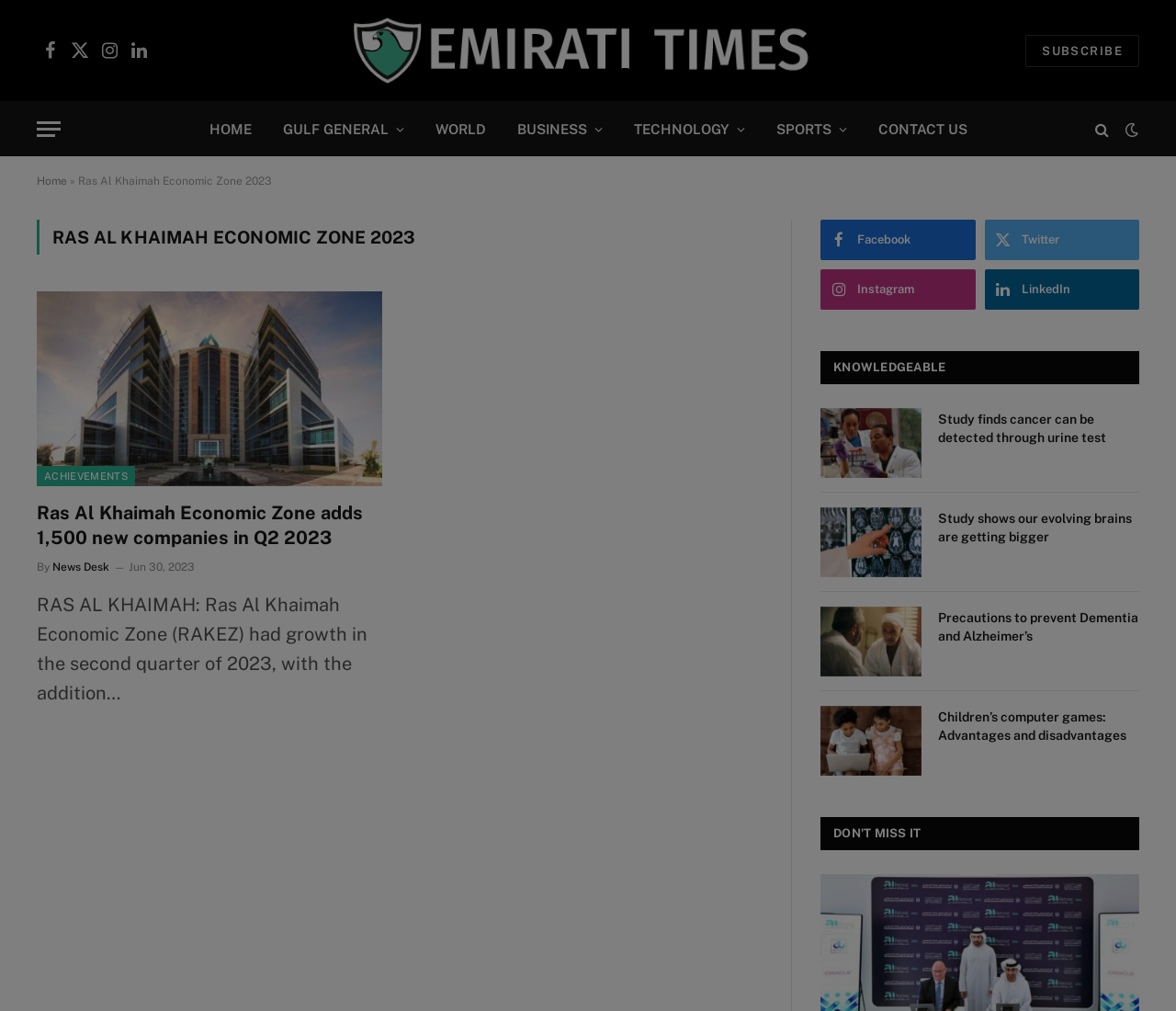What is the title of the main article?
Answer the question with a single word or phrase by looking at the picture.

Ras Al Khaimah Economic Zone 2023